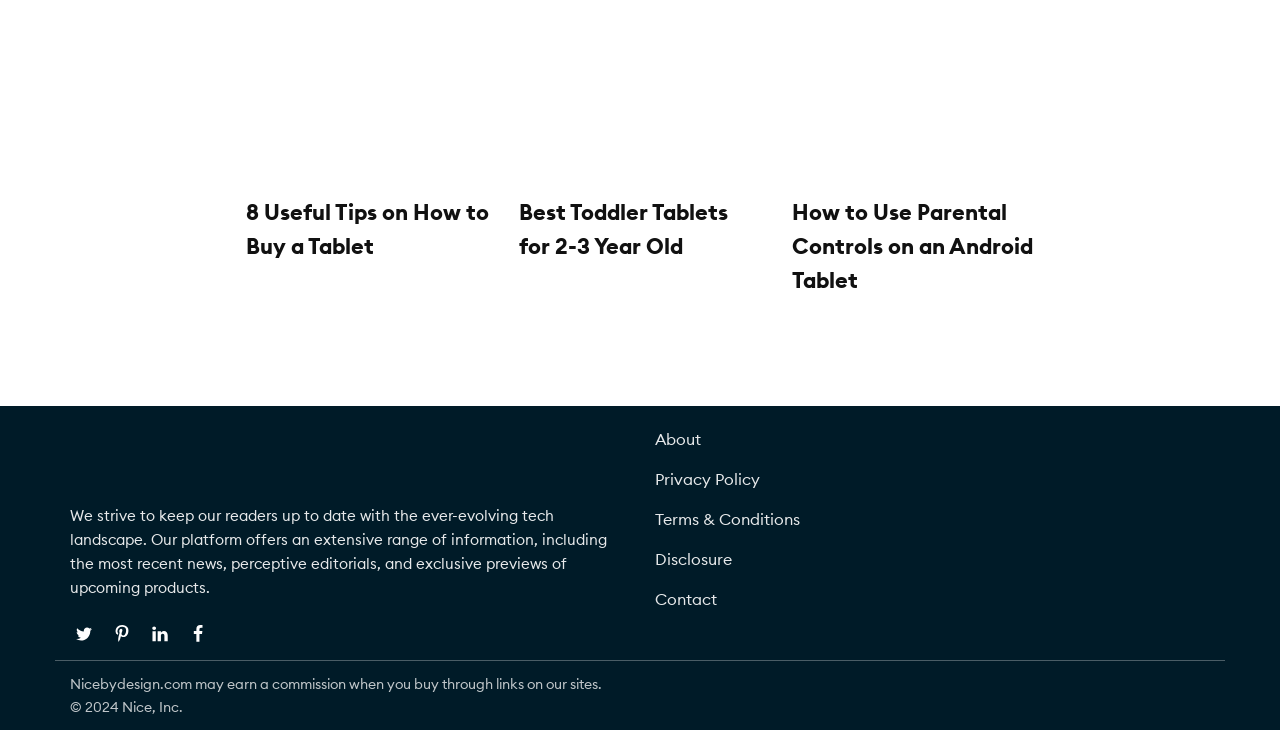What is the copyright year mentioned at the bottom of the webpage?
Please use the visual content to give a single word or phrase answer.

2024